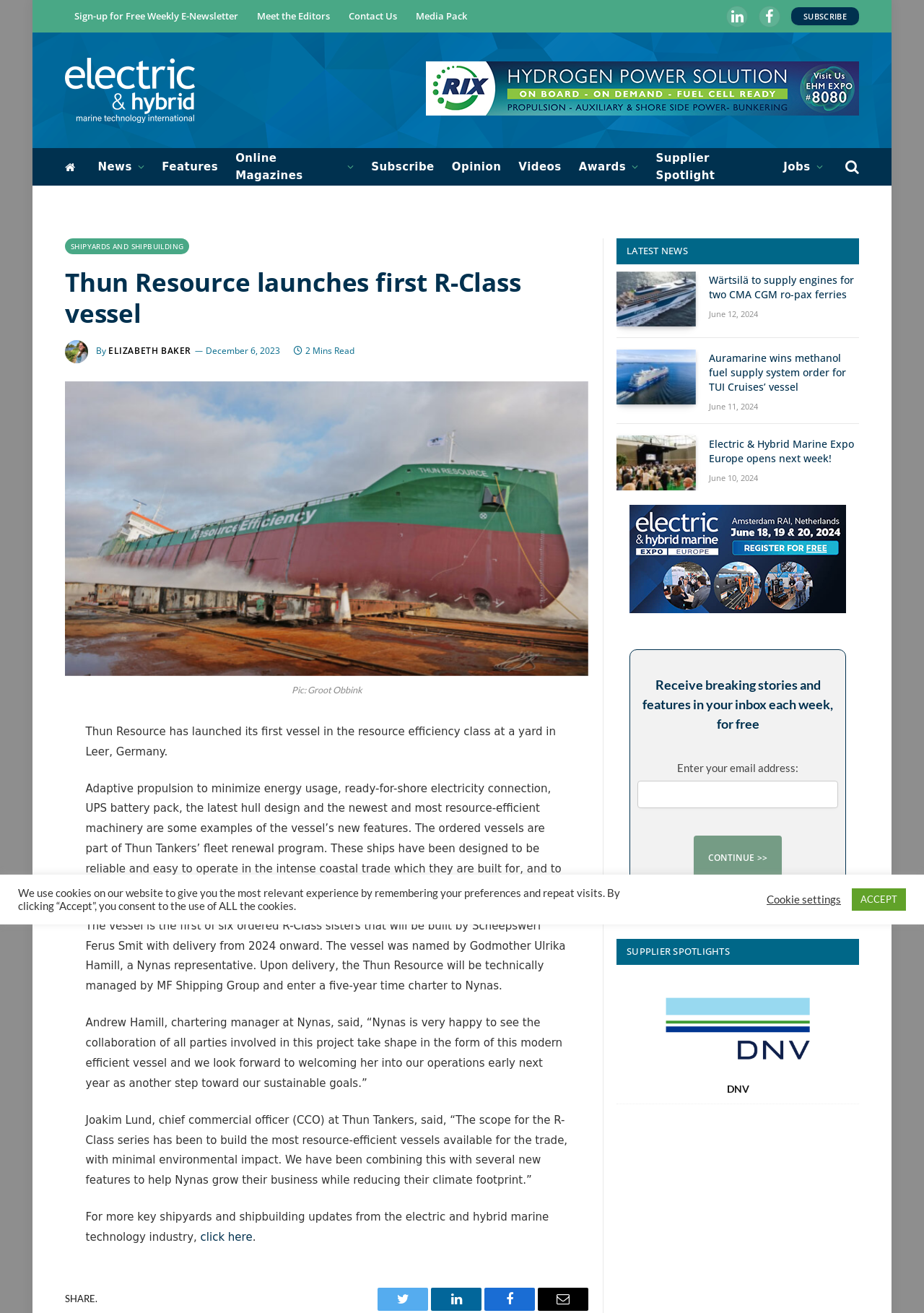Please find the bounding box coordinates of the element's region to be clicked to carry out this instruction: "Sign-up for Free Weekly E-Newsletter".

[0.07, 0.0, 0.268, 0.025]